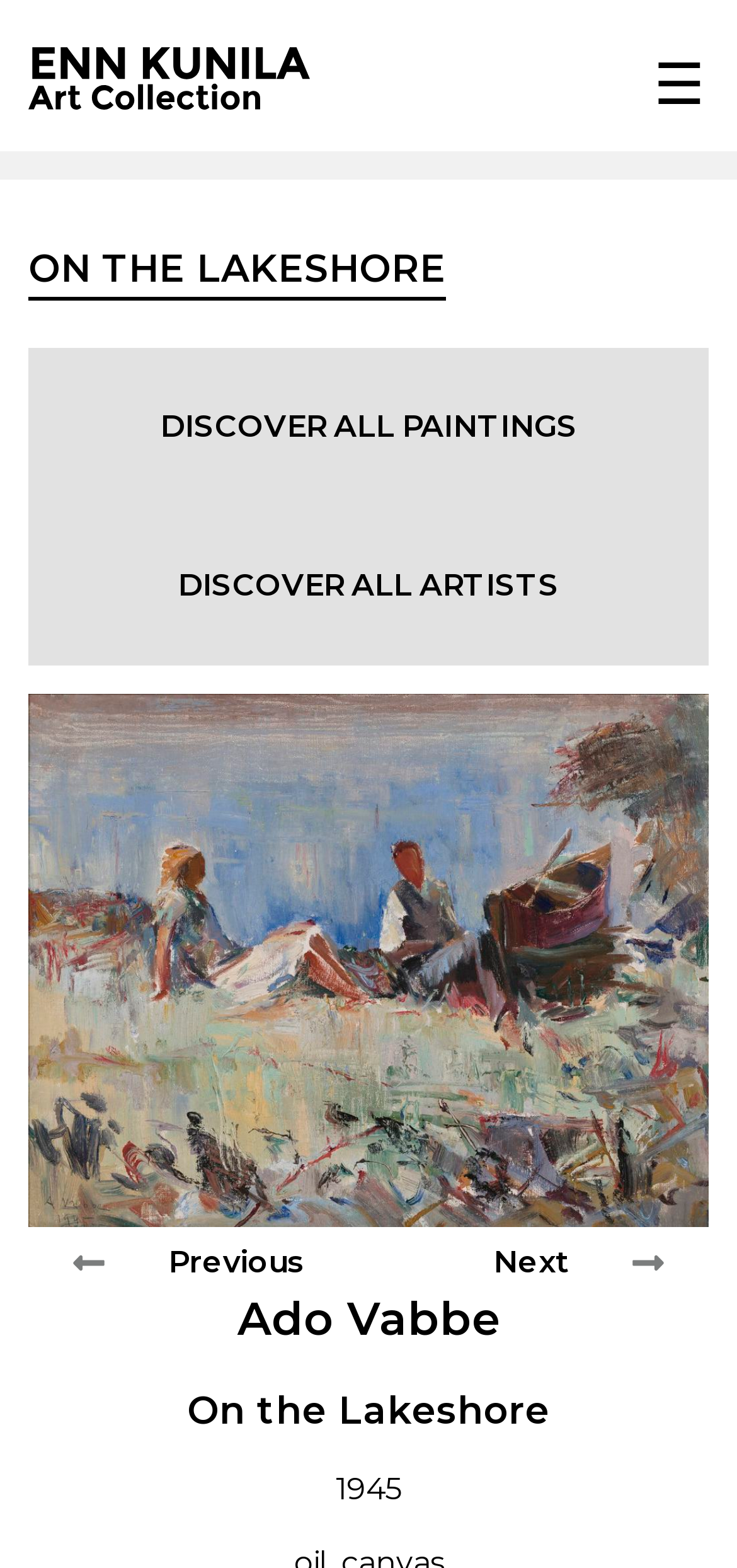Please find the bounding box coordinates (top-left x, top-left y, bottom-right x, bottom-right y) in the screenshot for the UI element described as follows: Amandus Adamson

[0.077, 0.694, 0.923, 0.759]